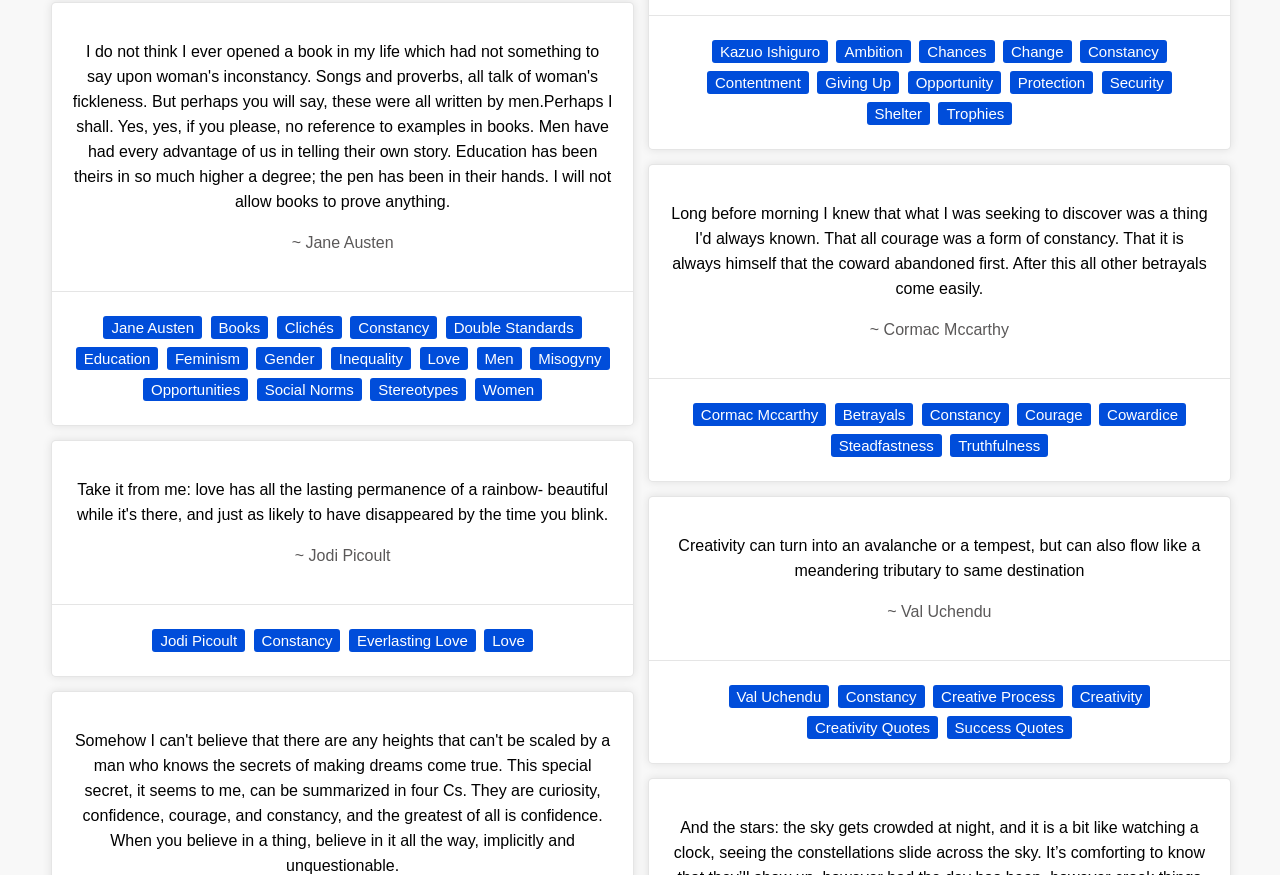Locate the UI element described by Misogyny in the provided webpage screenshot. Return the bounding box coordinates in the format (top-left x, top-left y, bottom-right x, bottom-right y), ensuring all values are between 0 and 1.

[0.414, 0.397, 0.476, 0.423]